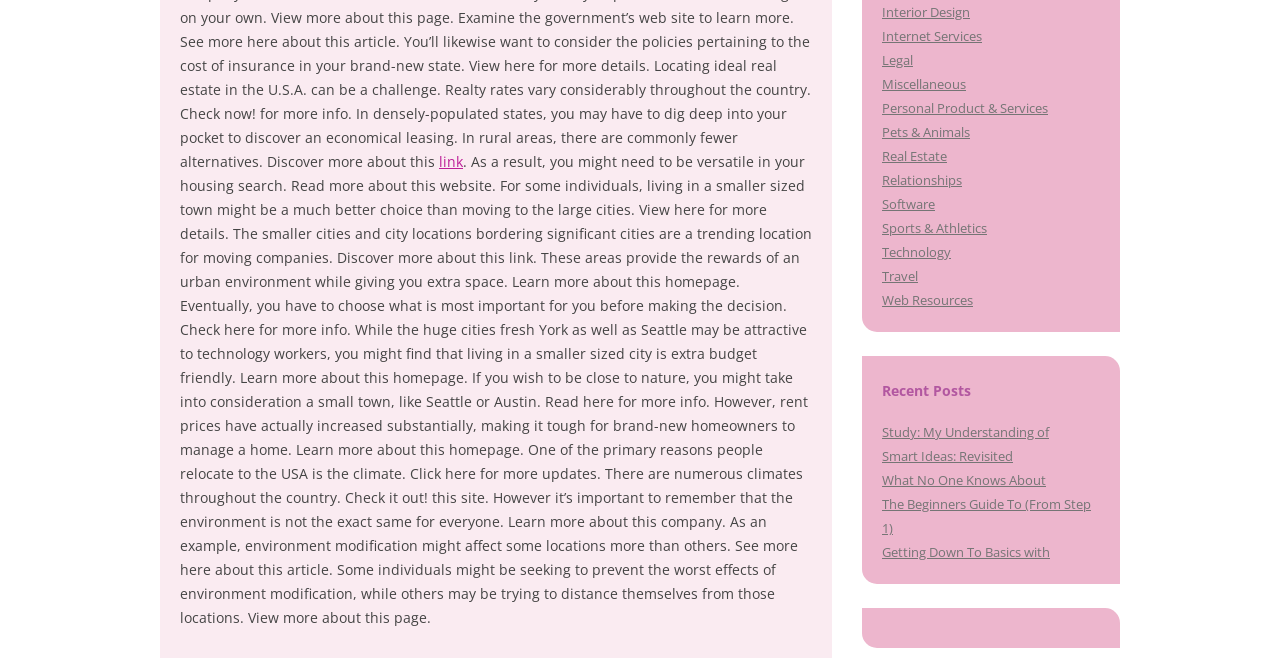Provide the bounding box coordinates in the format (top-left x, top-left y, bottom-right x, bottom-right y). All values are floating point numbers between 0 and 1. Determine the bounding box coordinate of the UI element described as: Pets & Animals

[0.689, 0.186, 0.758, 0.214]